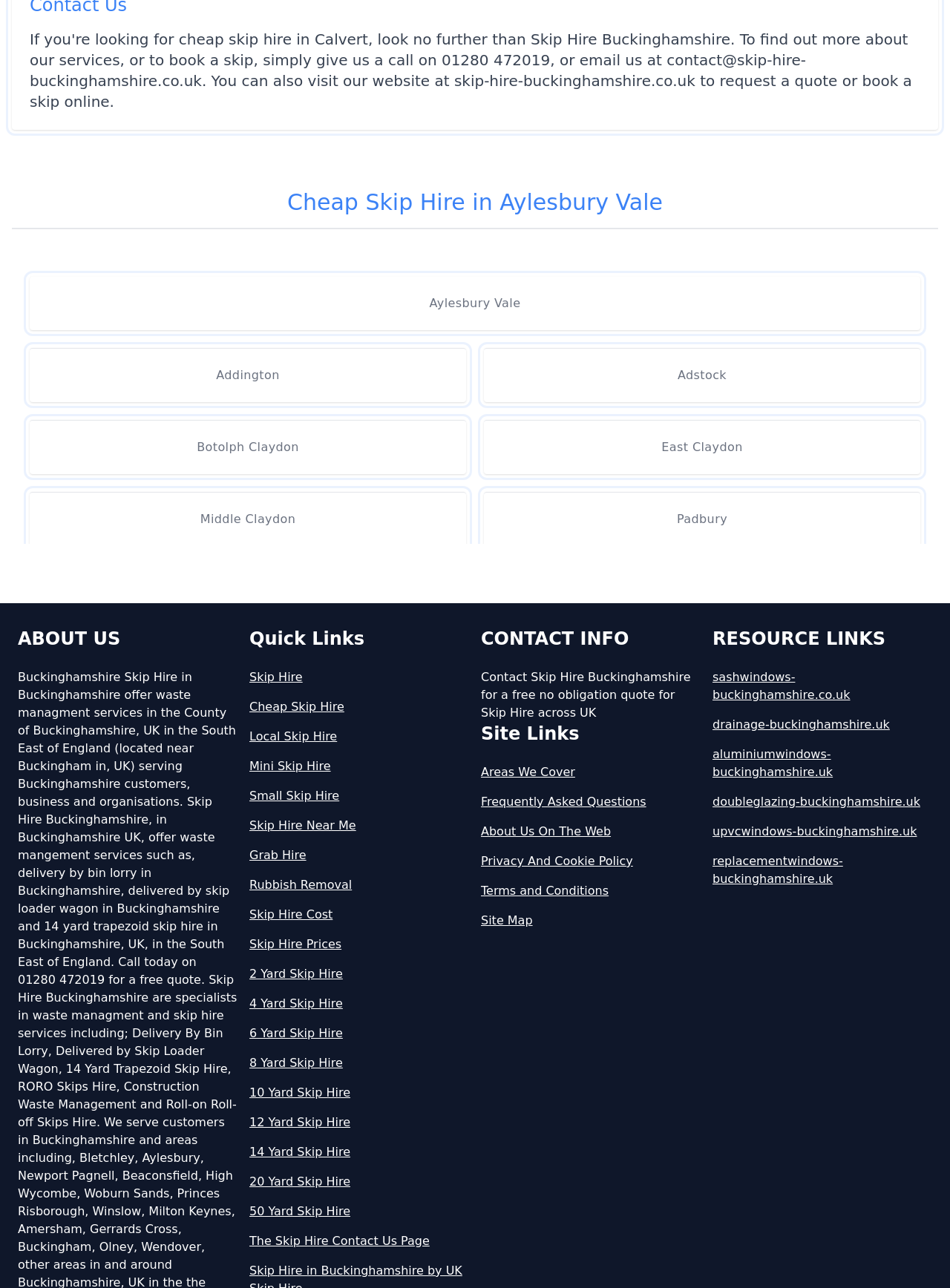Answer succinctly with a single word or phrase:
What is the email address to contact for skip hire?

contact@skip-hire-buckinghamshire.co.uk